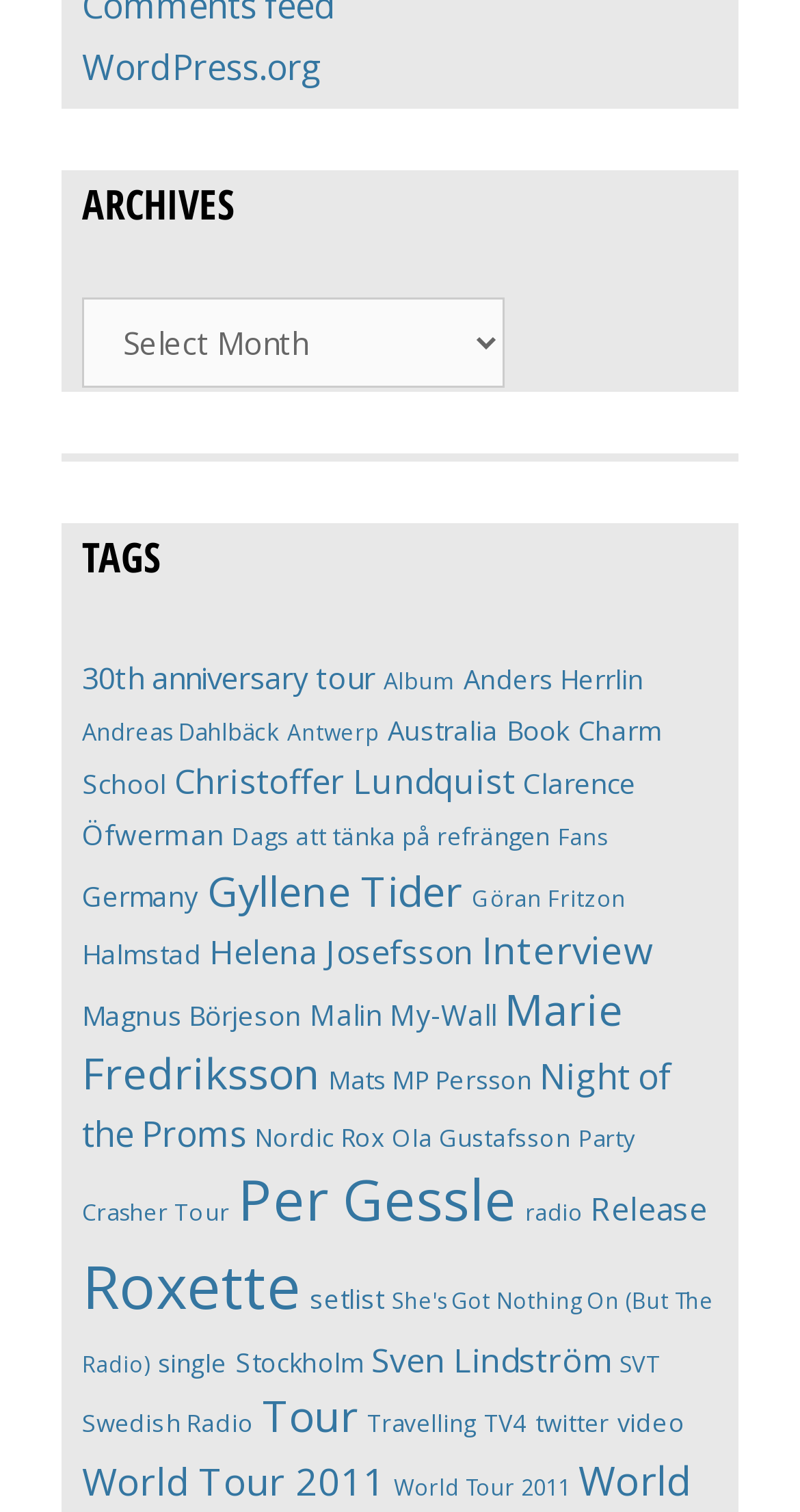How many archives are there on this webpage?
Utilize the image to construct a detailed and well-explained answer.

I looked at the 'ARCHIVES' section and saw that there is only one combobox with the label 'Archives', indicating that there is only one archive on this webpage.